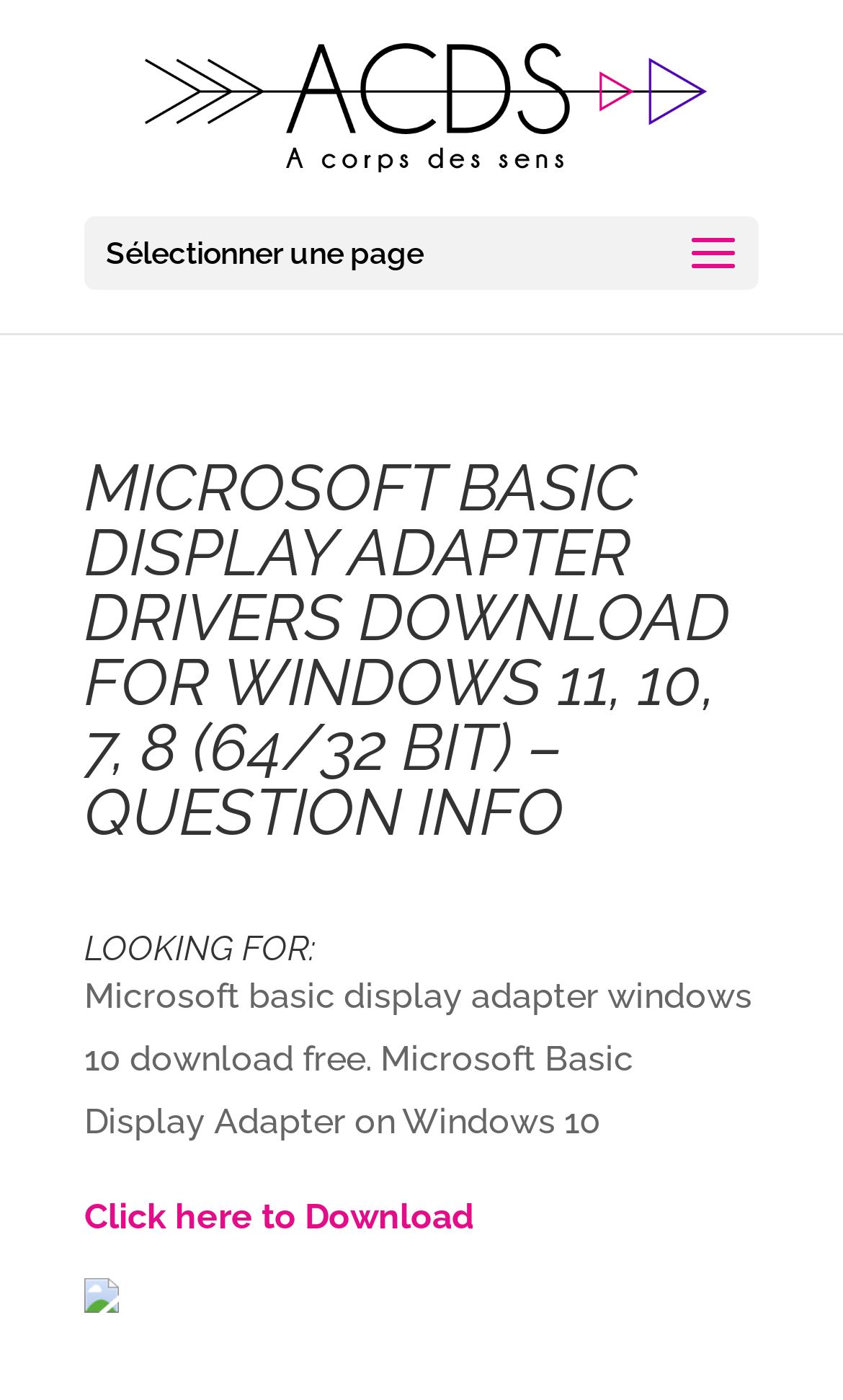Identify the bounding box coordinates for the UI element described by the following text: "Click here to Download". Provide the coordinates as four float numbers between 0 and 1, in the format [left, top, right, bottom].

[0.1, 0.855, 0.562, 0.884]